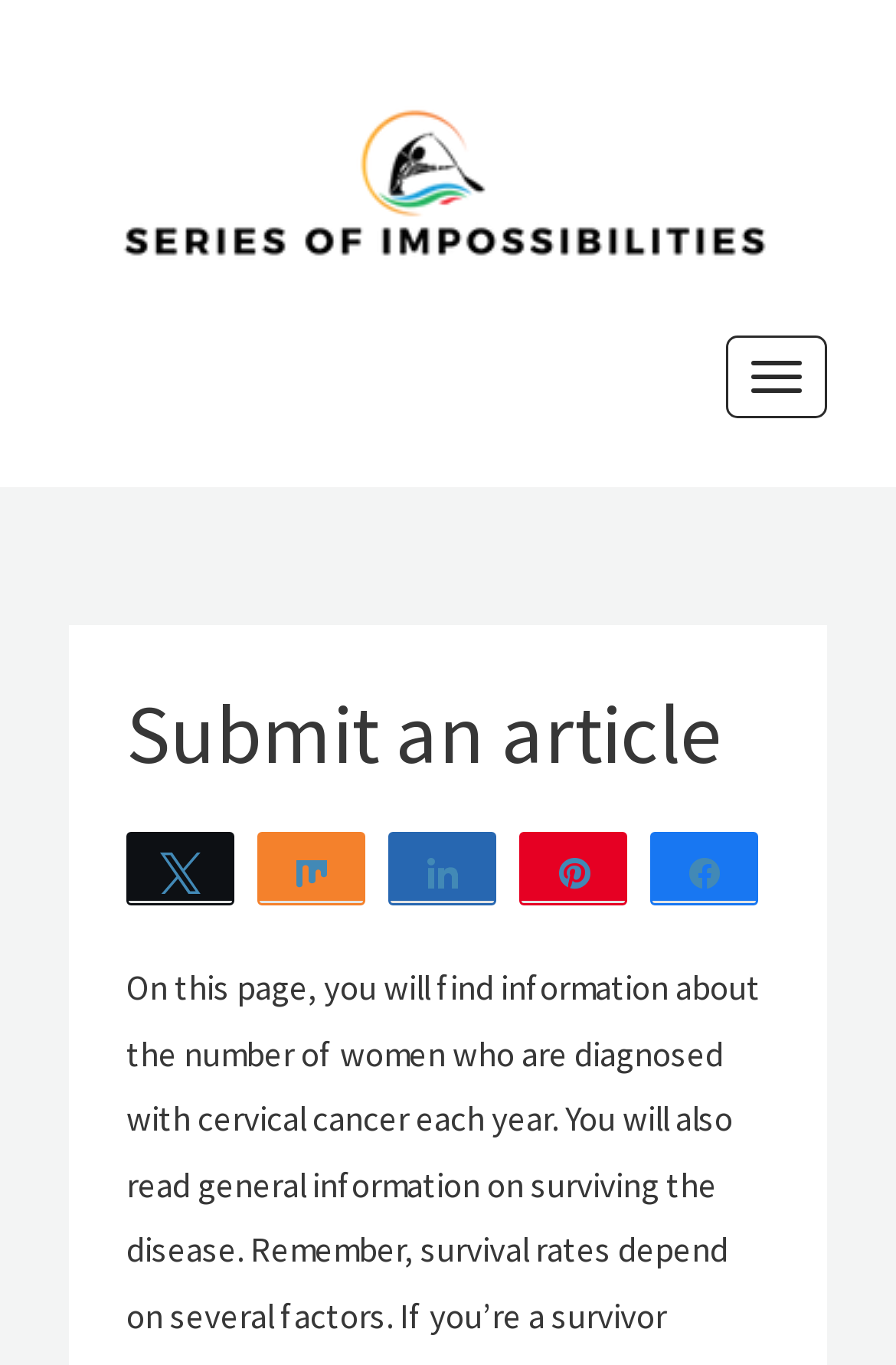Answer the question with a single word or phrase: 
What is the text on the top-left image?

Series of Impossibilities